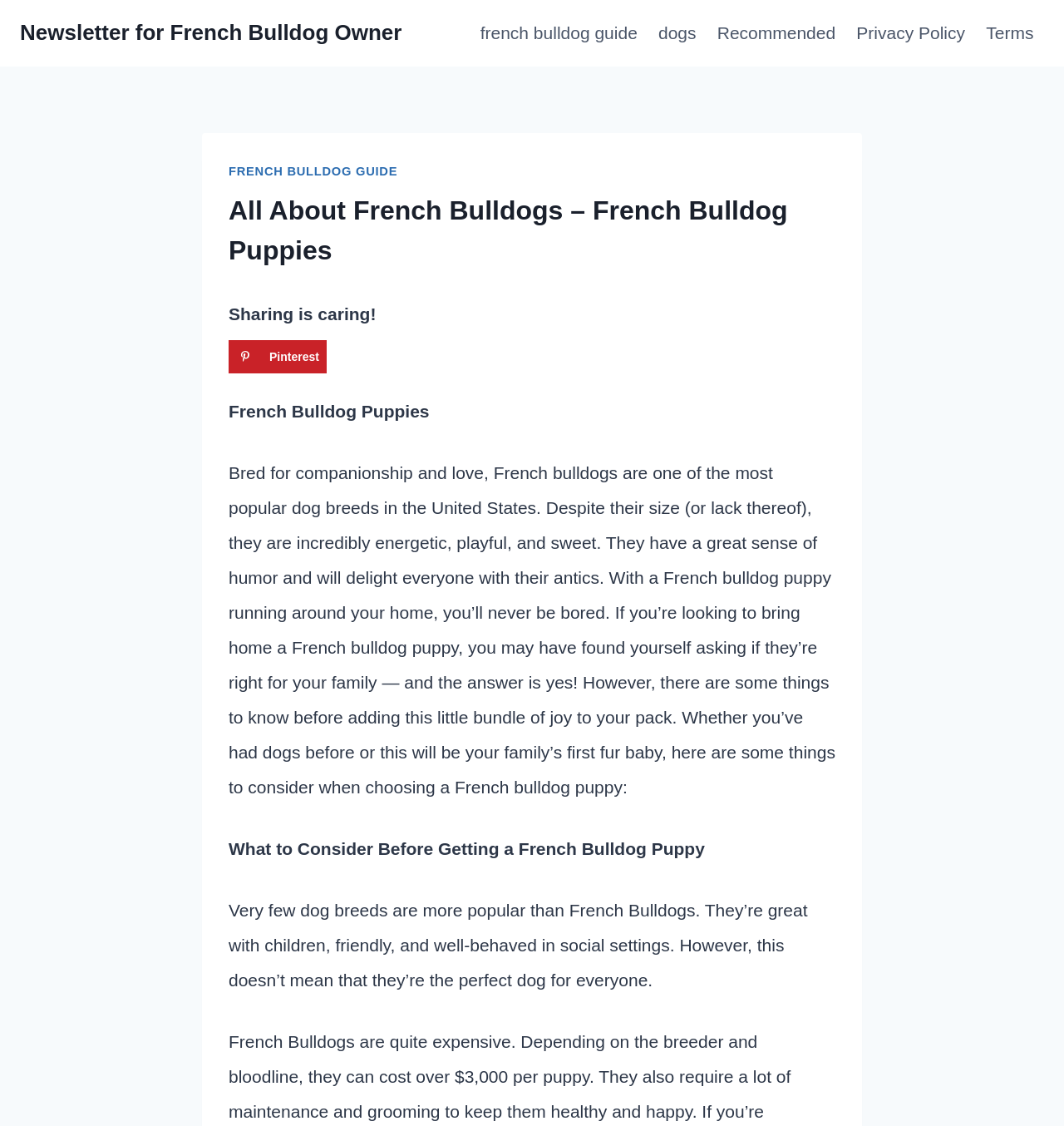What is the text of the webpage's headline?

All About French Bulldogs – French Bulldog Puppies